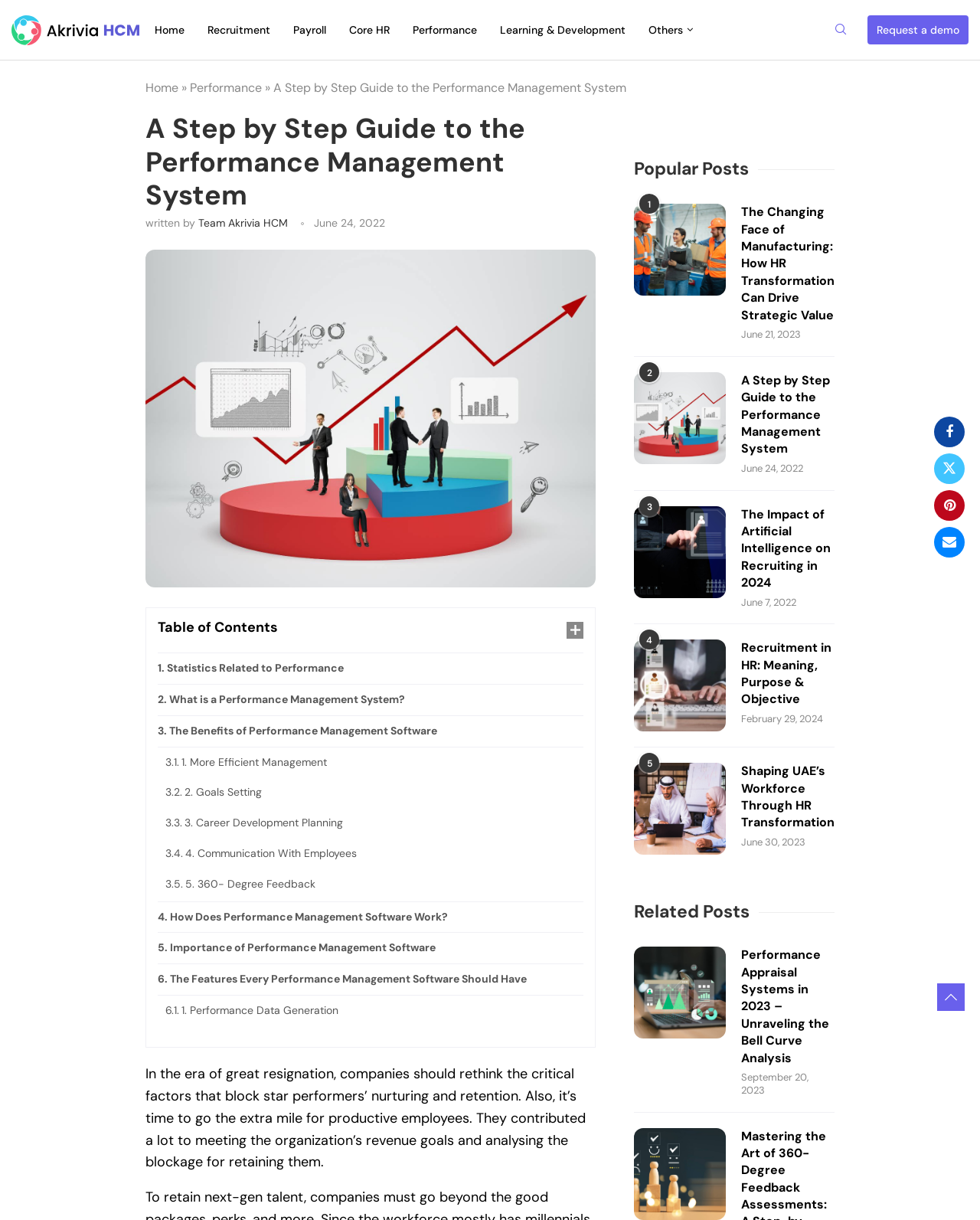Describe all the visual and textual components of the webpage comprehensively.

This webpage is a blog post titled "A Step by Step Guide to Performance Management System" on the Akrivia HCM Blog. At the top, there is a navigation menu with links to "Home", "Recruitment", "Payroll", "Core HR", "Performance", "Learning & Development", and "Others". On the right side of the navigation menu, there is a search bar and a "Request a demo" button.

Below the navigation menu, there is a heading with the title of the blog post, followed by the author's name and the publication date. The main content of the blog post is divided into sections, each with a heading and a brief description. The sections include "Statistics Related to Performance", "What is a Performance Management System?", "The Benefits of Performance Management Software", and "How Does Performance Management Software Work?", among others.

On the right side of the main content, there is a table of contents with links to each section of the blog post. Below the table of contents, there are social media sharing buttons and a "Share via Email" link.

At the bottom of the page, there is a section titled "Popular Posts" with links to other blog posts, including "The Changing Face of Manufacturing: How HR Transformation Can Drive Strategic Value", "A Step by Step Guide to the Performance Management System", and "The Impact of Artificial Intelligence on Recruiting in 2024". Each popular post has a brief description and a publication date.

There are a total of 7 popular posts, each with a brief description and a publication date. The popular posts are arranged in a vertical list, with the most recent post at the top.